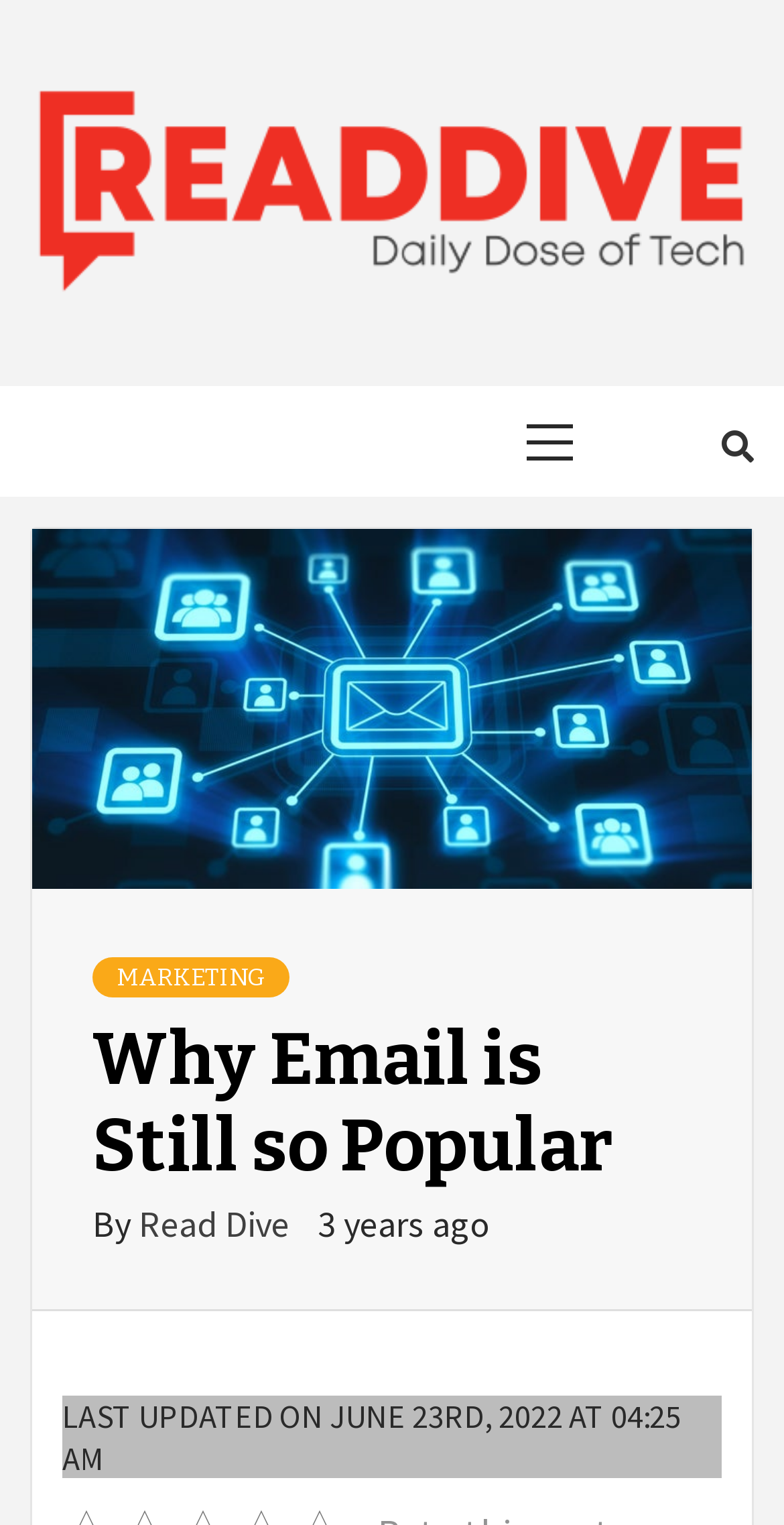How old is the article?
Utilize the image to construct a detailed and well-explained answer.

I determined the age of the article by looking at the text '3 years ago' located below the article title, which suggests that the article was written 3 years ago.